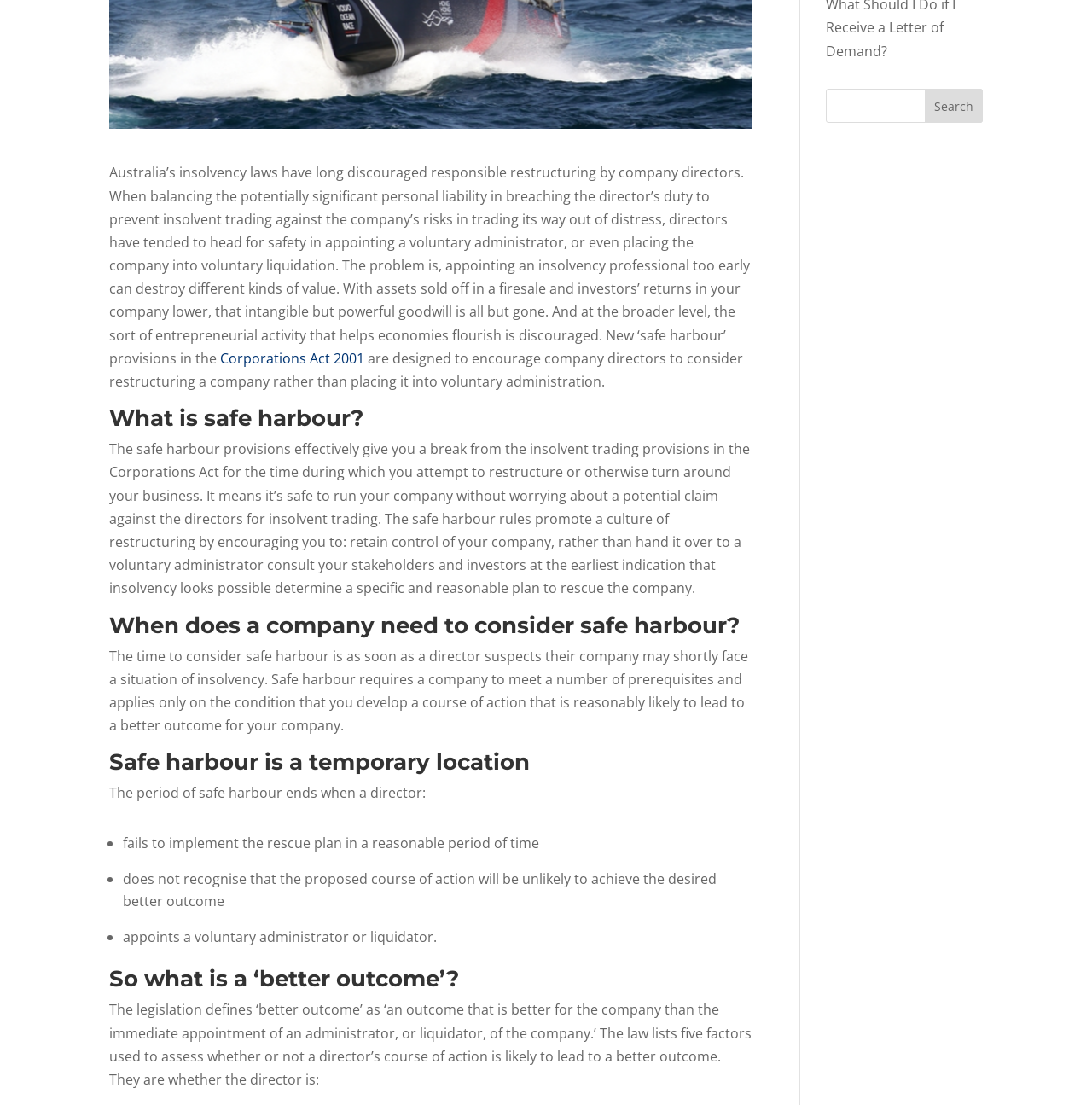Find the bounding box coordinates for the HTML element specified by: "name="s"".

[0.756, 0.08, 0.9, 0.111]